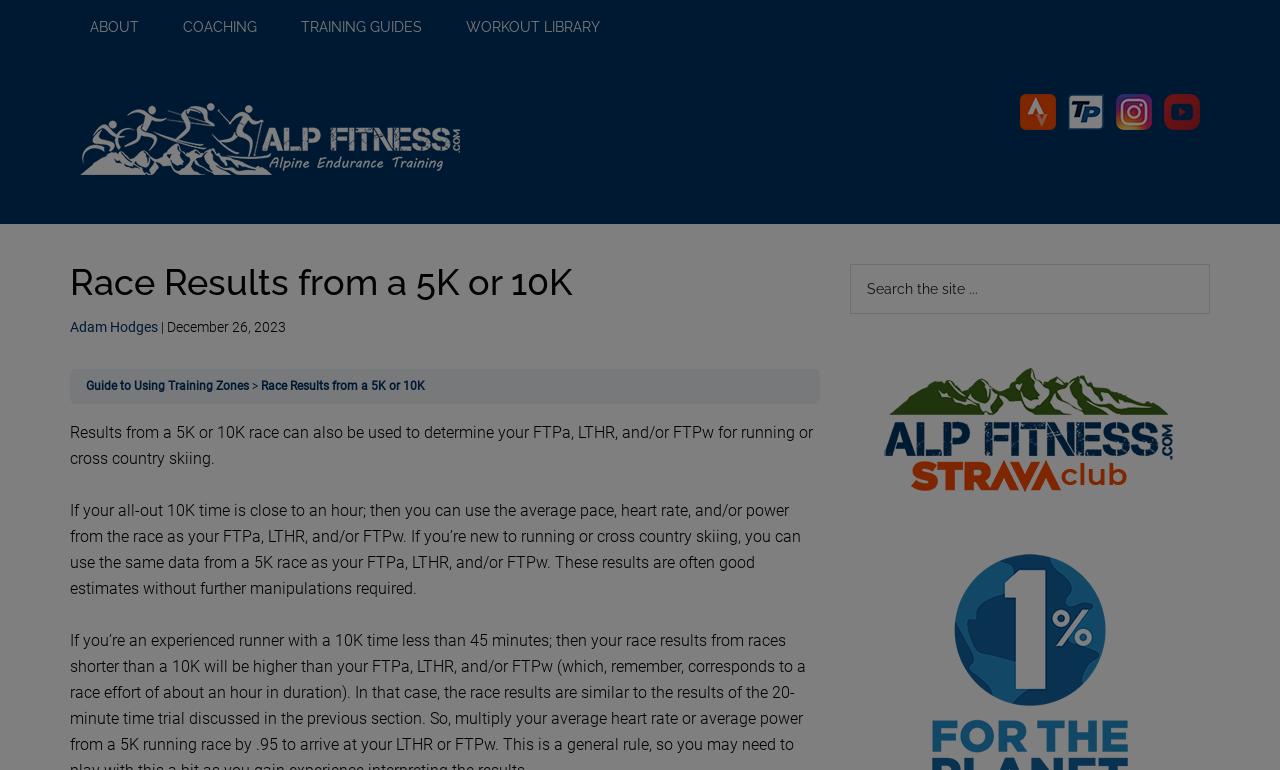Determine the bounding box coordinates for the UI element matching this description: "Guide to Using Training Zones".

[0.067, 0.492, 0.195, 0.51]